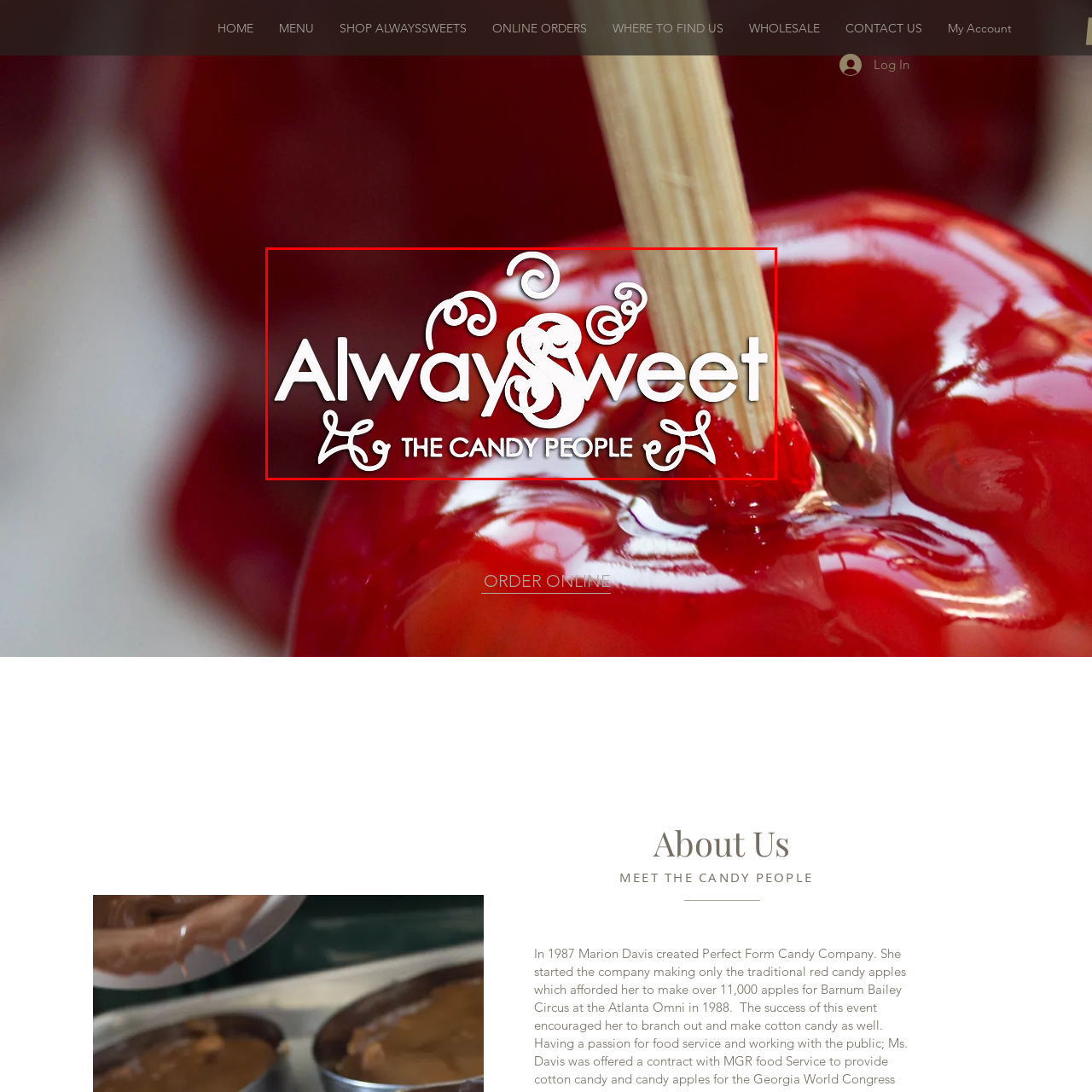Take a close look at the image outlined in red and answer the ensuing question with a single word or phrase:
What is the tagline of the company?

THE CANDY PEOPLE